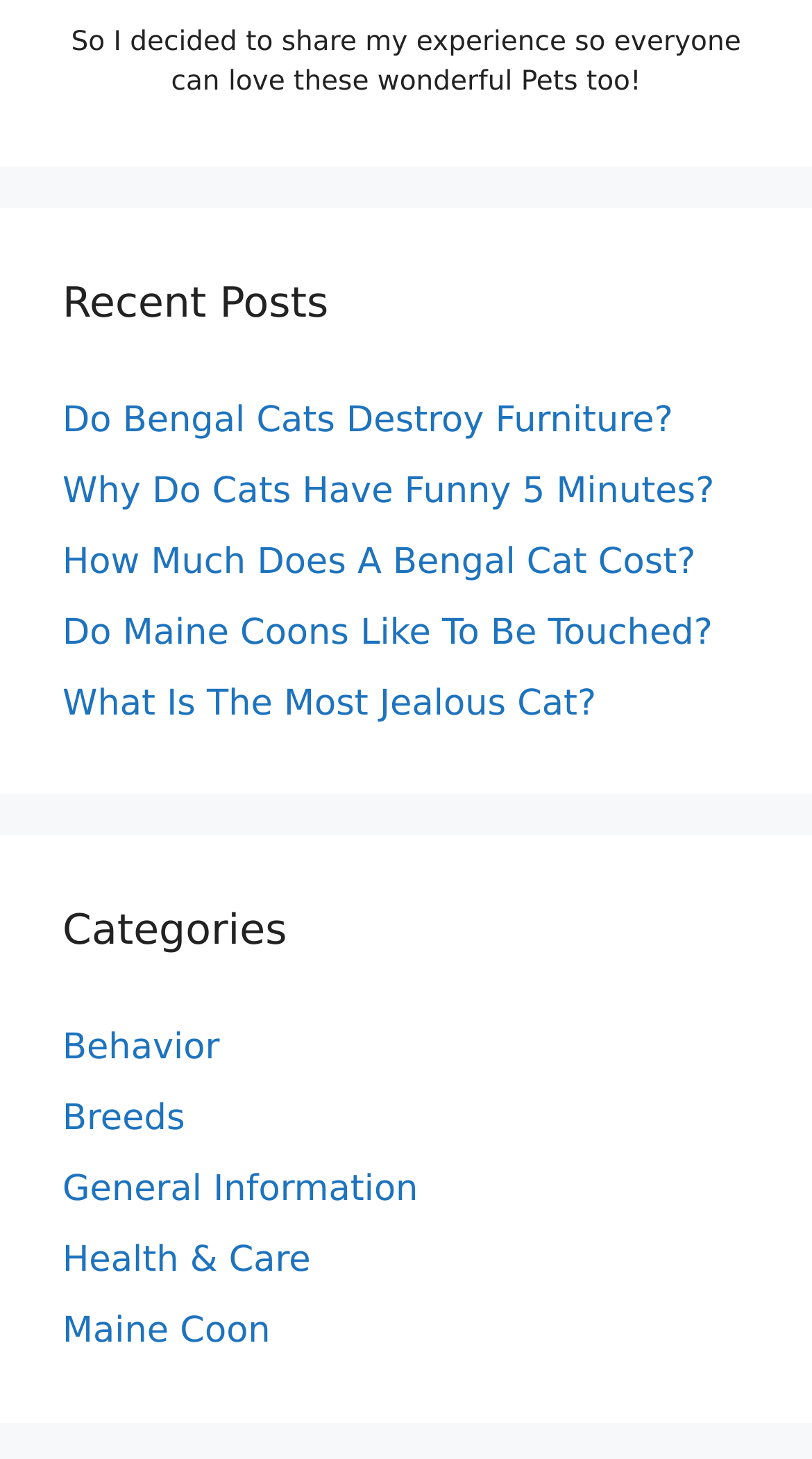Extract the bounding box coordinates of the UI element described by: "Health & Care". The coordinates should include four float numbers ranging from 0 to 1, e.g., [left, top, right, bottom].

[0.077, 0.85, 0.383, 0.878]